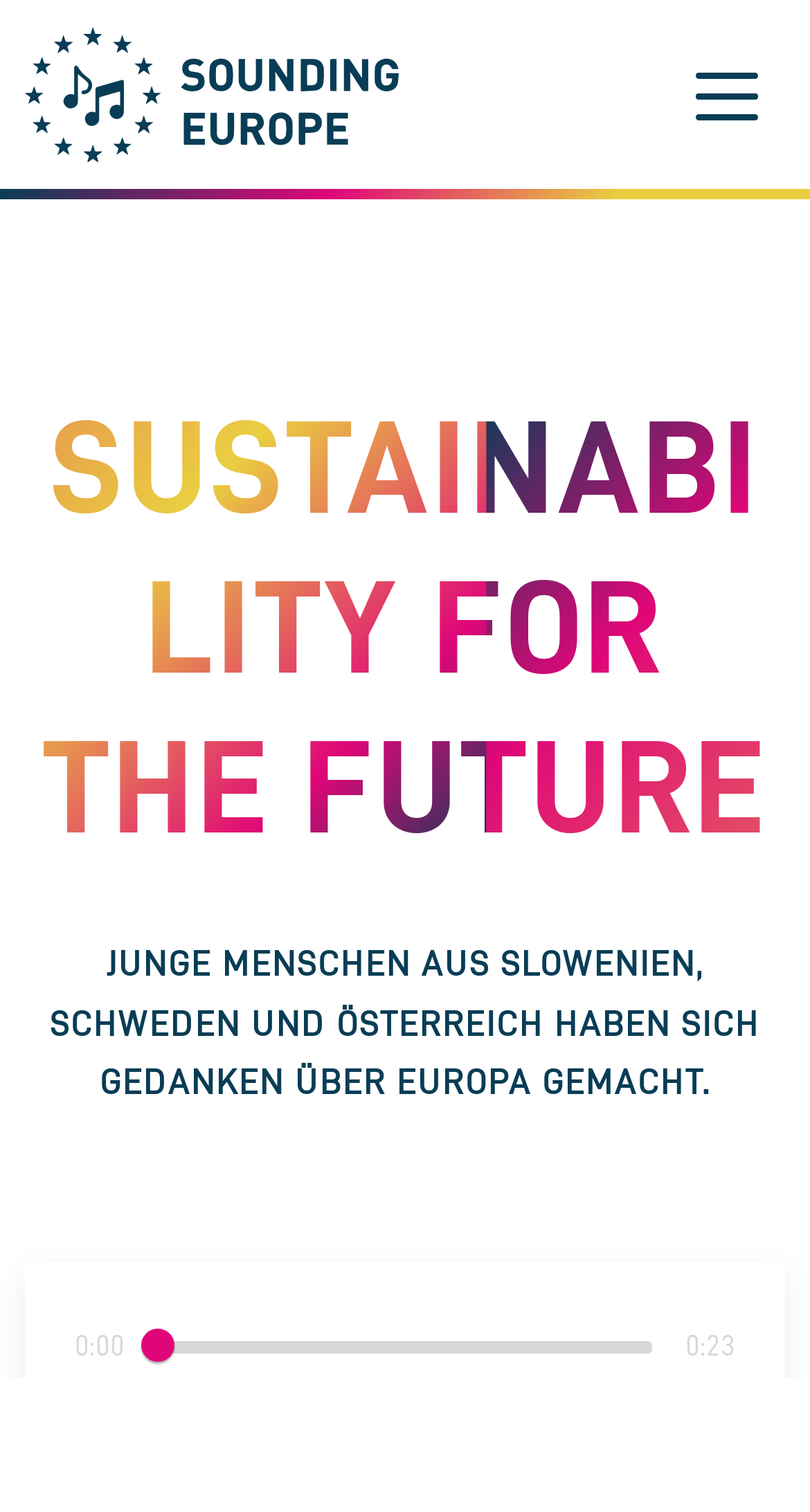What is the main topic of the article?
Look at the image and construct a detailed response to the question.

By looking at the heading element, I found that the main topic of the article is 'SUSTAINABILITY FOR THE FUTURE', which is a heading element located at the top of the article section, with bounding box coordinates [0.031, 0.257, 0.969, 0.574].